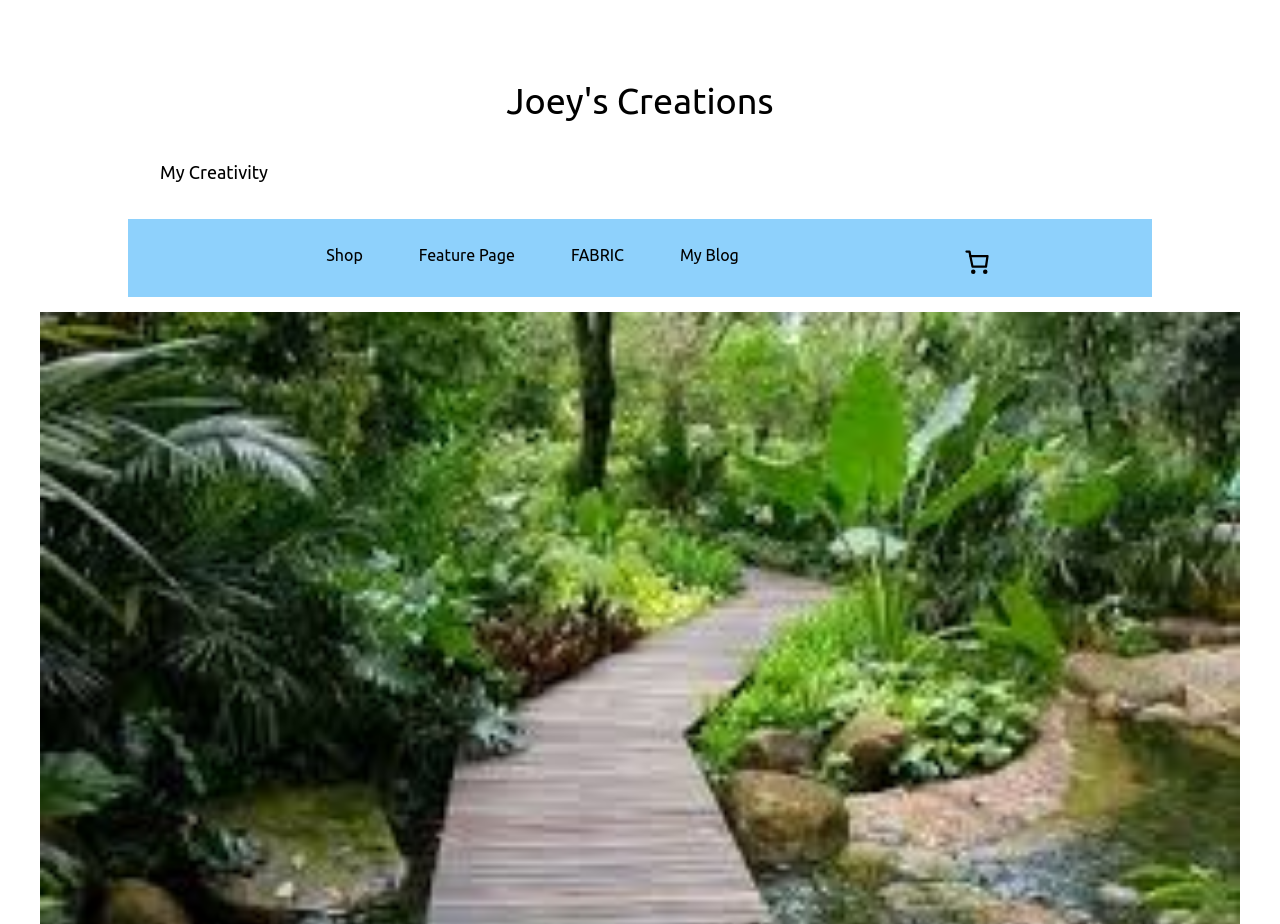Analyze the image and answer the question with as much detail as possible: 
What is the name of the website?

The name of the website can be found in the heading element at the top of the page, which is 'Joey's Creations'. This is also confirmed by the link with the same text next to it.